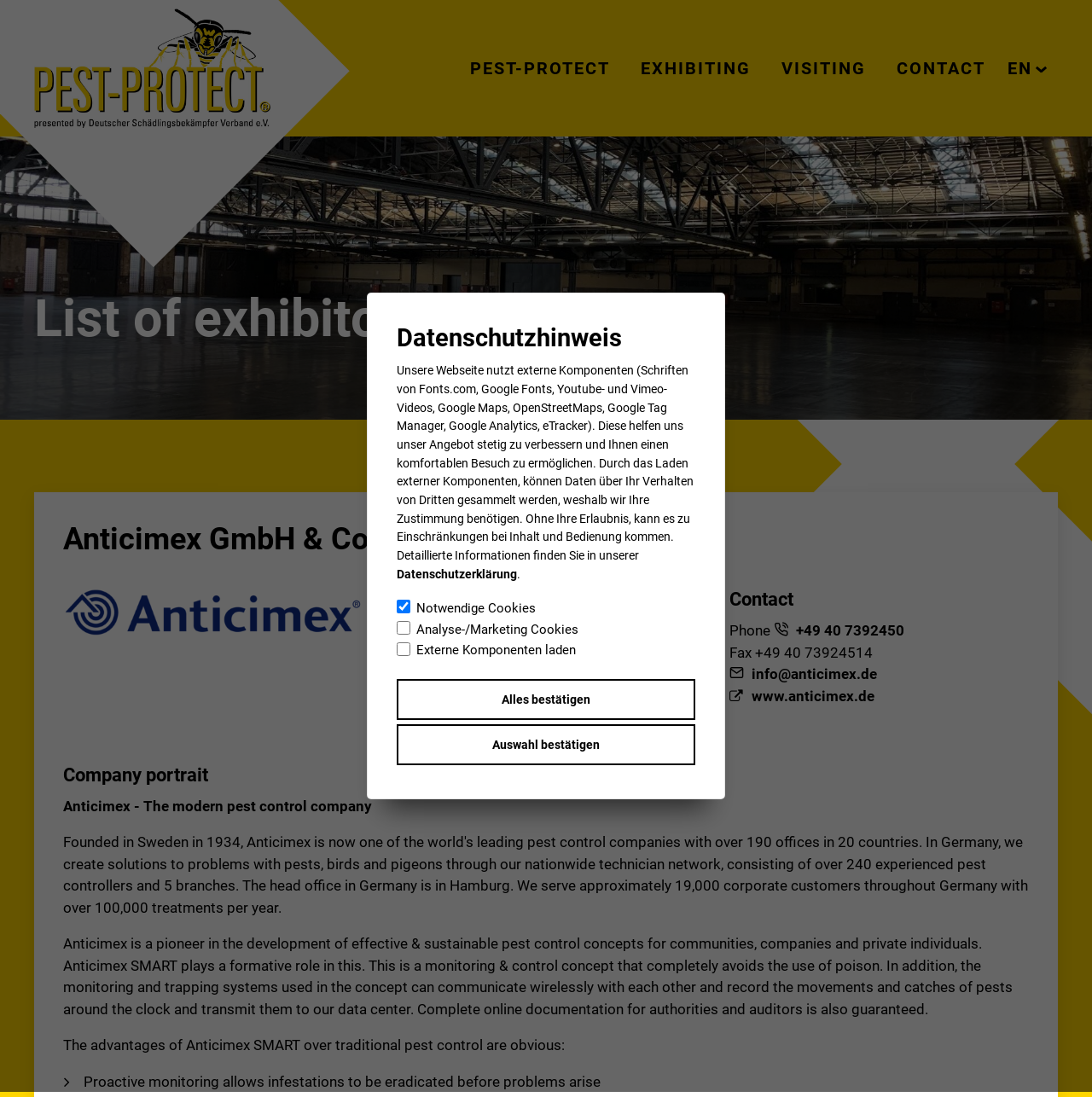Find the bounding box coordinates of the element I should click to carry out the following instruction: "Visit the 'PEST-PROTECT' page".

[0.43, 0.044, 0.559, 0.081]